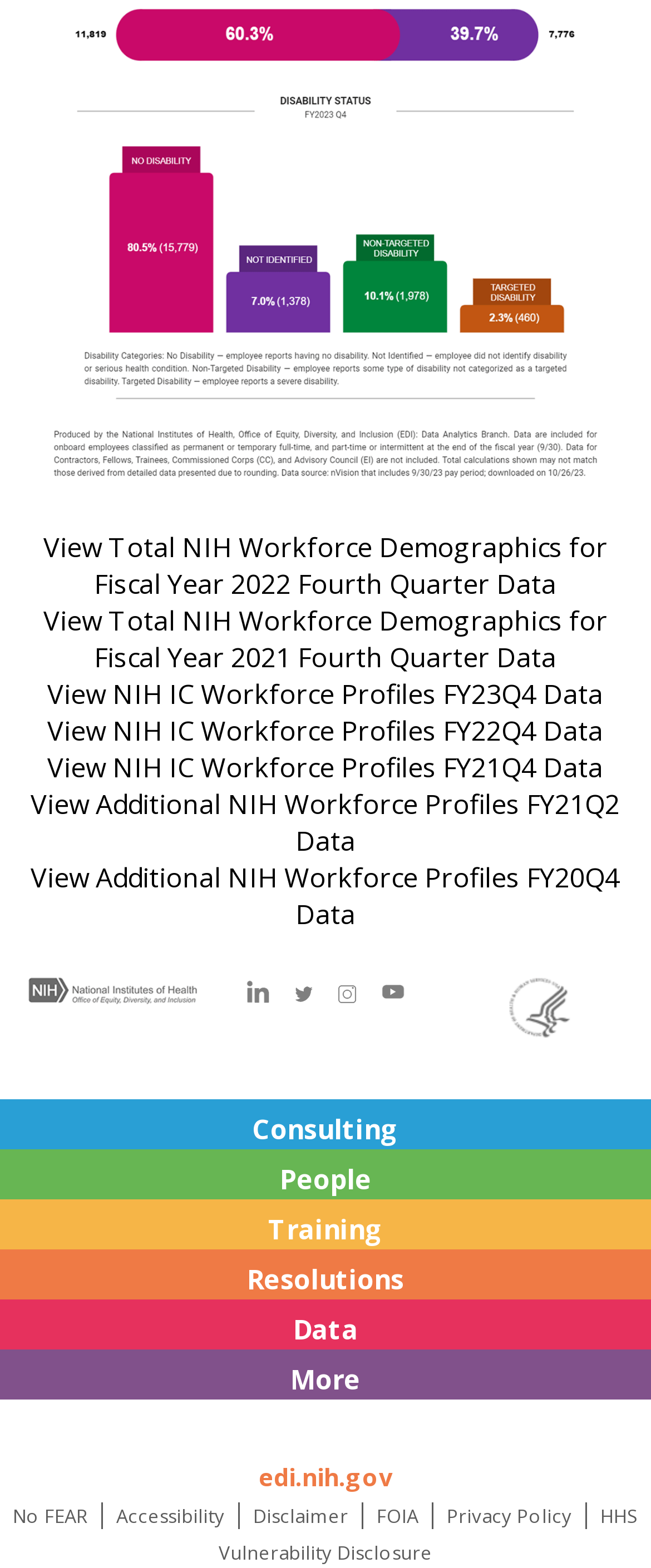Respond to the following question using a concise word or phrase: 
What is the name of the office linked at the top?

National Institutes of Health Office of Equity, Diversity, & Inclusion